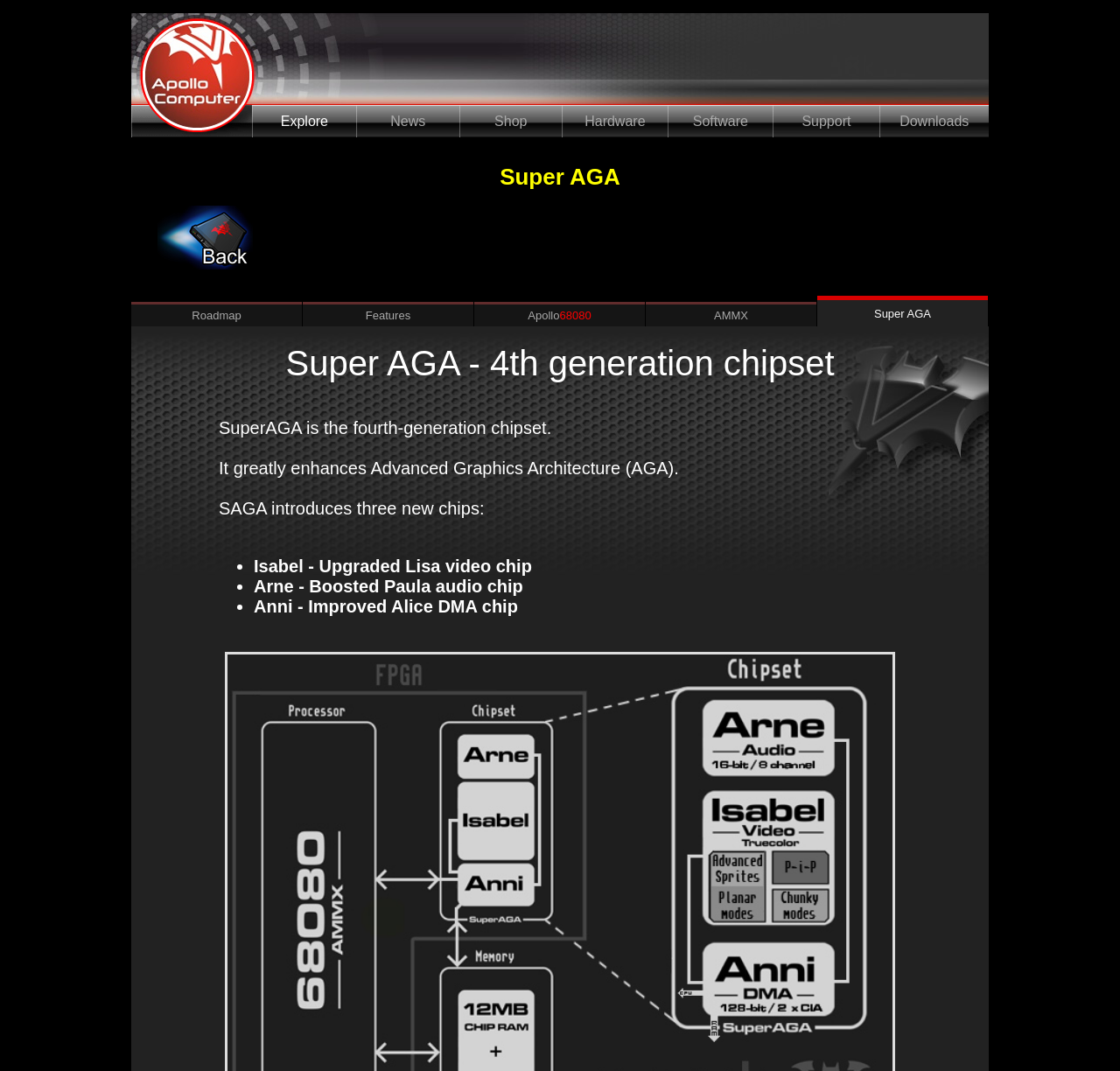How many new chips are introduced in Super AGA?
Provide a detailed and extensive answer to the question.

The text inside the LayoutTableCell element with bounding box coordinates [0.117, 0.375, 0.883, 0.609] mentions that Super AGA introduces three new chips: Isabel, Arne, and Anni.